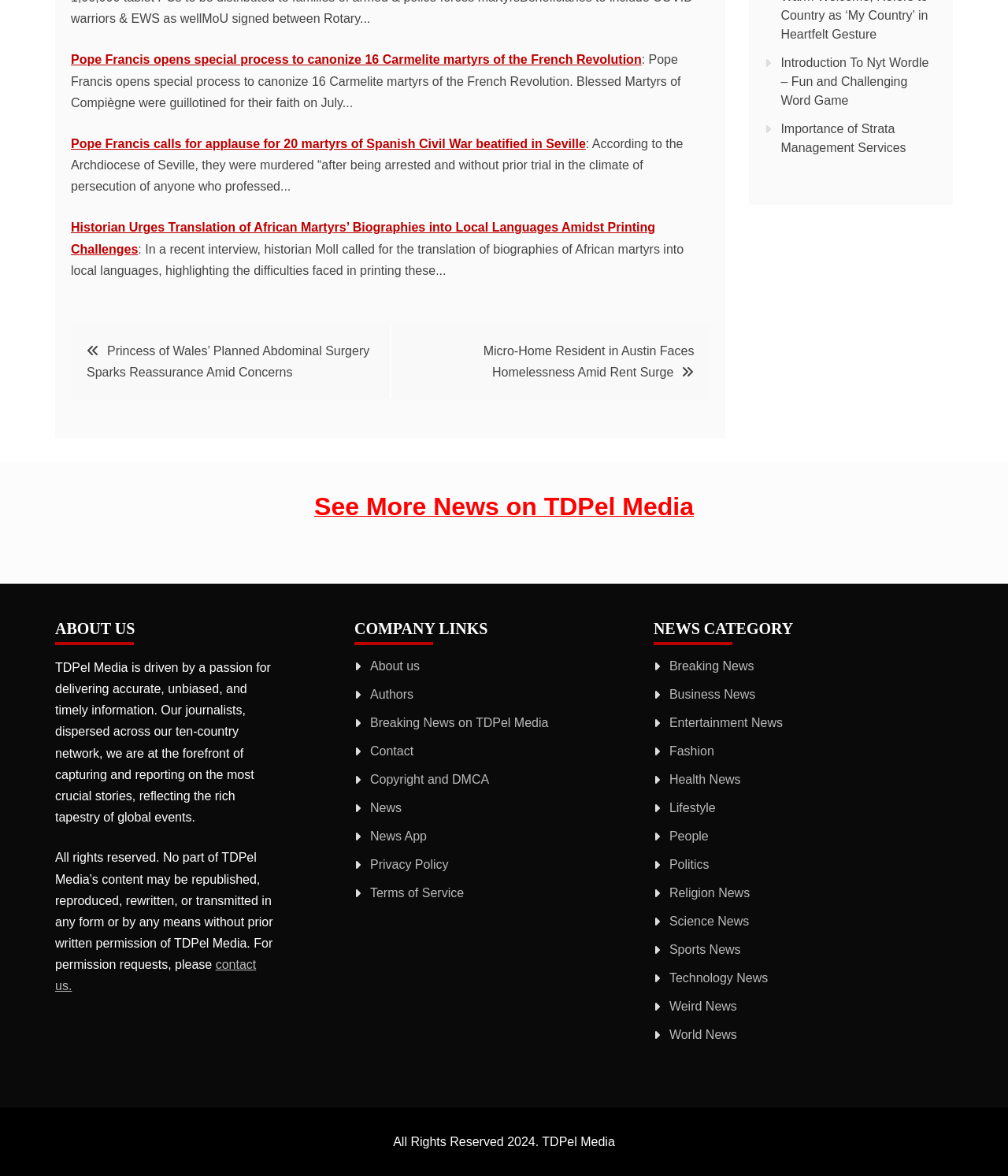Identify the bounding box coordinates for the element you need to click to achieve the following task: "See more news on TDPel Media". Provide the bounding box coordinates as four float numbers between 0 and 1, in the form [left, top, right, bottom].

[0.312, 0.429, 0.688, 0.44]